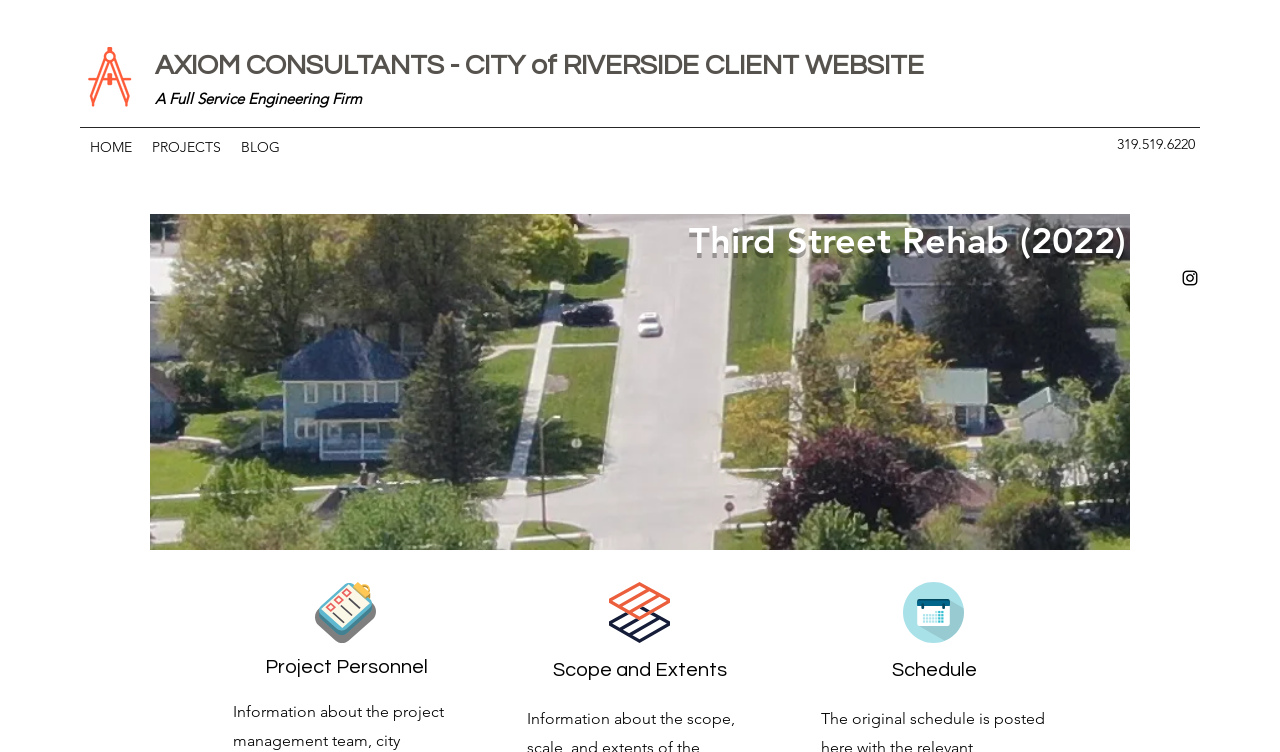Given the element description "PROJECTS" in the screenshot, predict the bounding box coordinates of that UI element.

[0.111, 0.176, 0.18, 0.215]